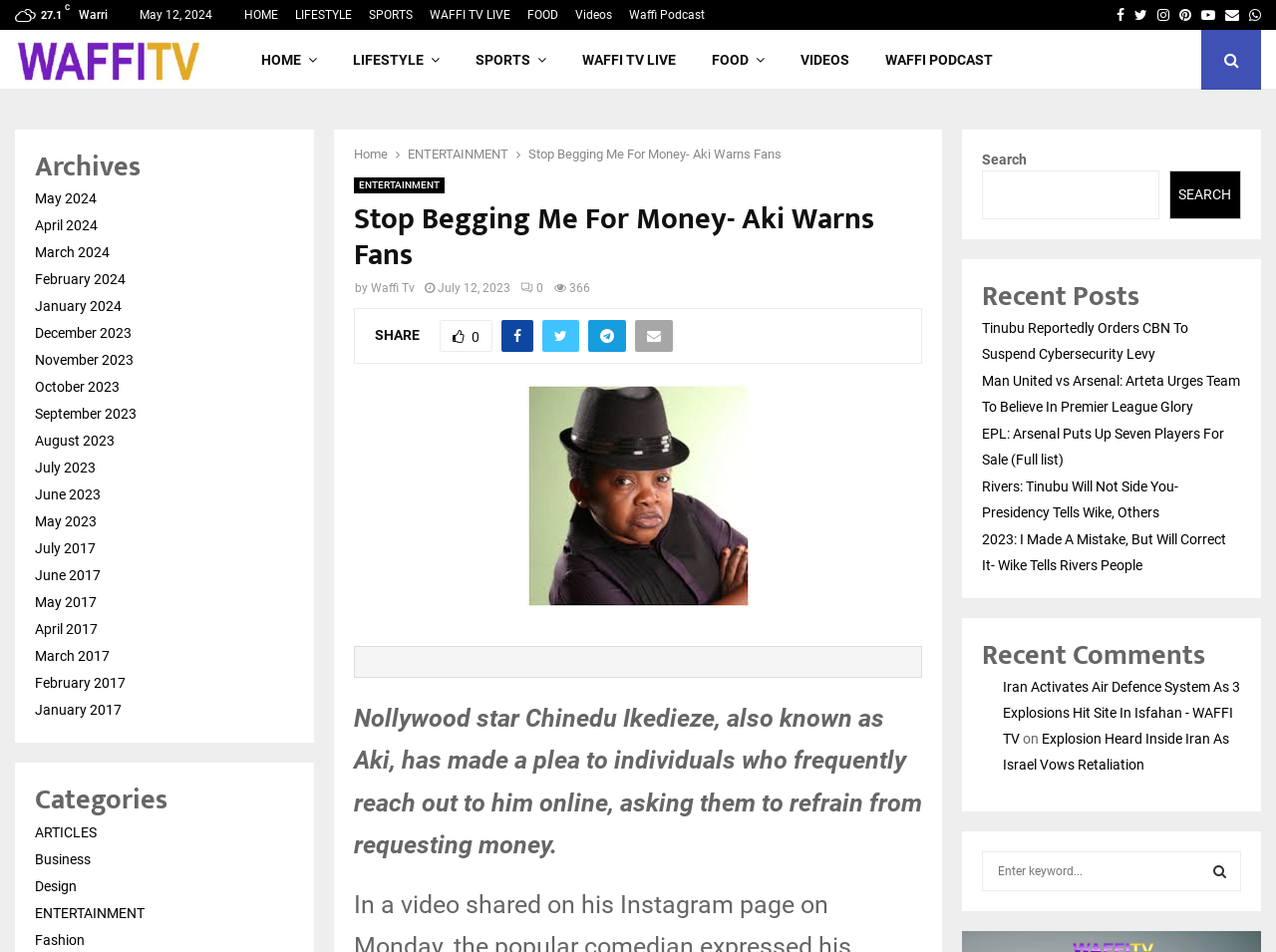Please specify the bounding box coordinates of the area that should be clicked to accomplish the following instruction: "Click on HOME". The coordinates should consist of four float numbers between 0 and 1, i.e., [left, top, right, bottom].

[0.191, 0.0, 0.218, 0.031]